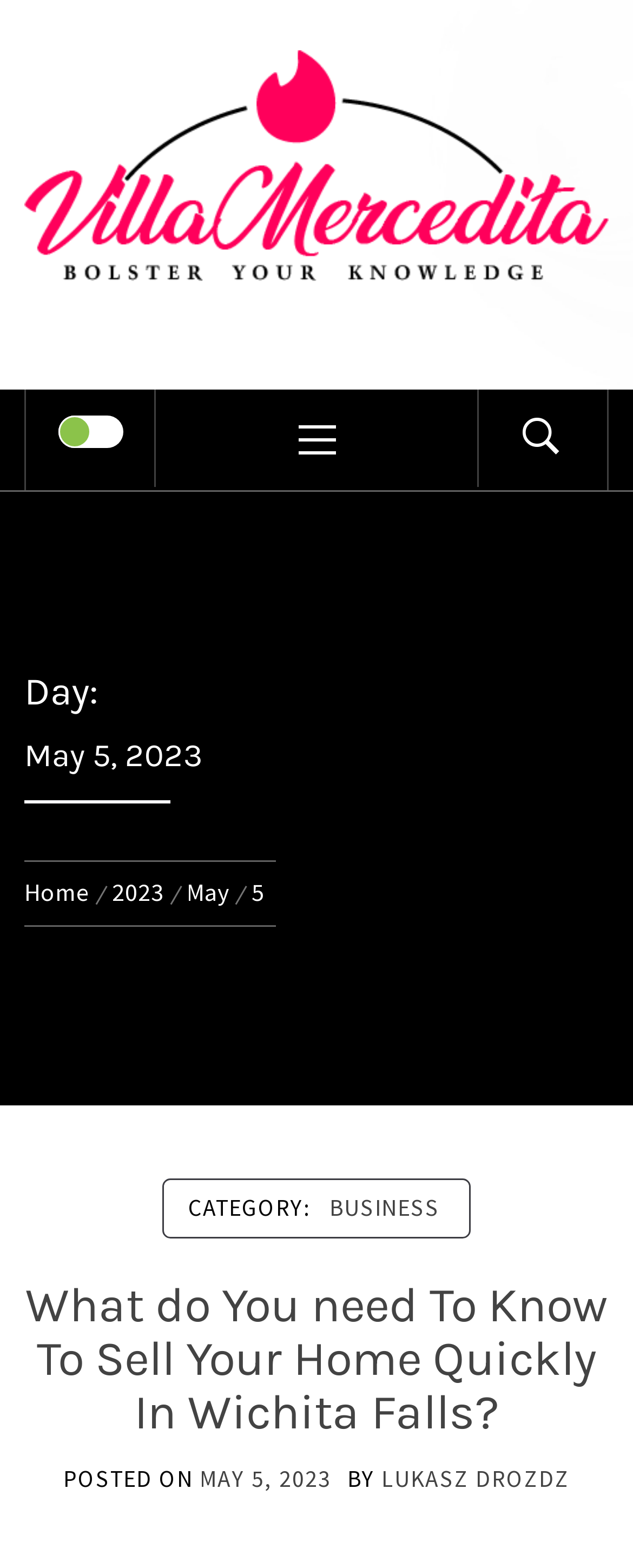Please identify the bounding box coordinates of the clickable area that will fulfill the following instruction: "Click on the 'Villa Mercedita' link". The coordinates should be in the format of four float numbers between 0 and 1, i.e., [left, top, right, bottom].

[0.038, 0.032, 0.962, 0.19]